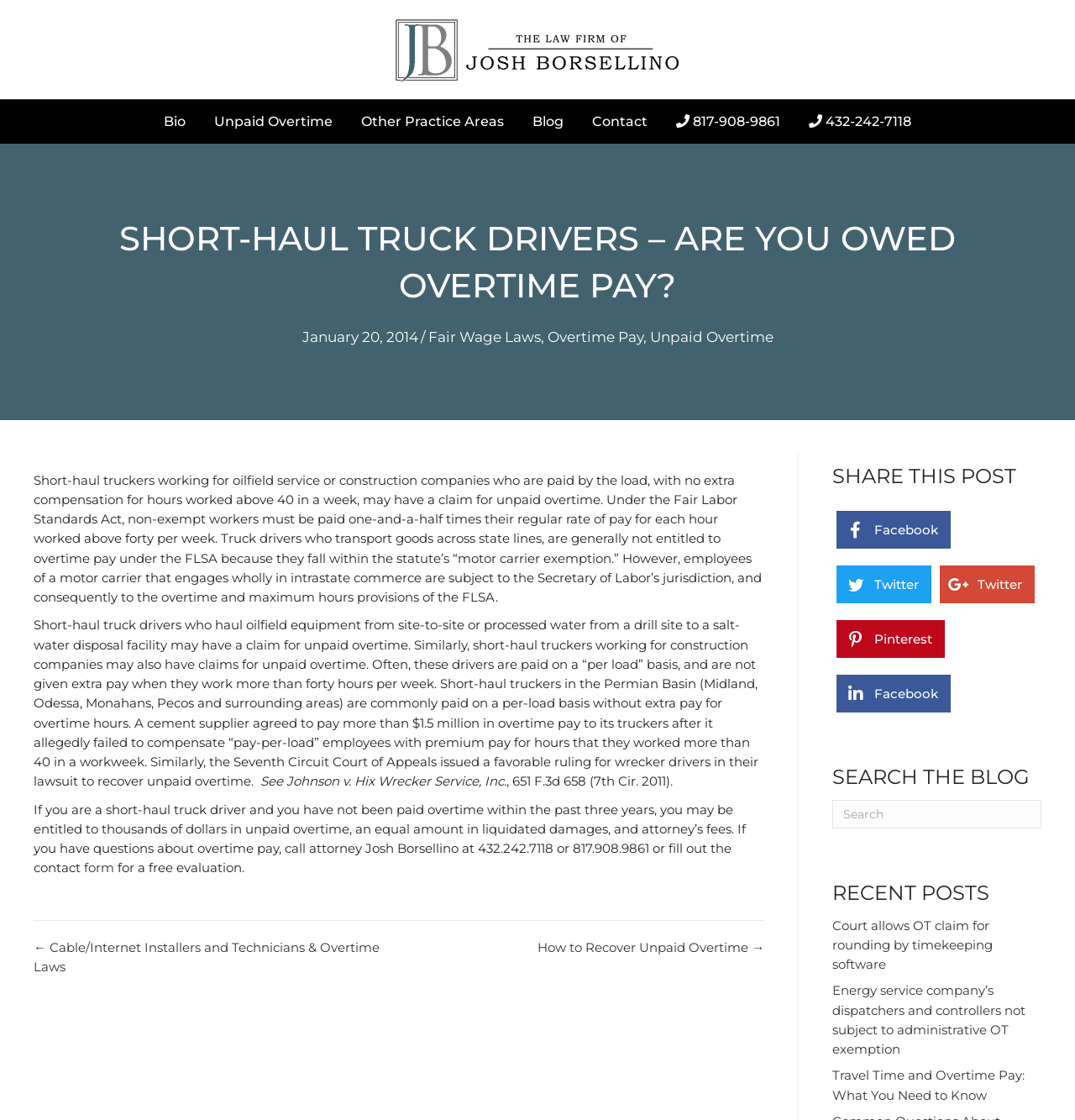Carefully examine the image and provide an in-depth answer to the question: What is the topic of the blog post?

I determined the topic of the blog post by reading the heading element 'SHORT-HAUL TRUCK DRIVERS – ARE YOU OWED OVERTIME PAY?' and the surrounding text, which discusses the overtime pay rights of short-haul truck drivers.